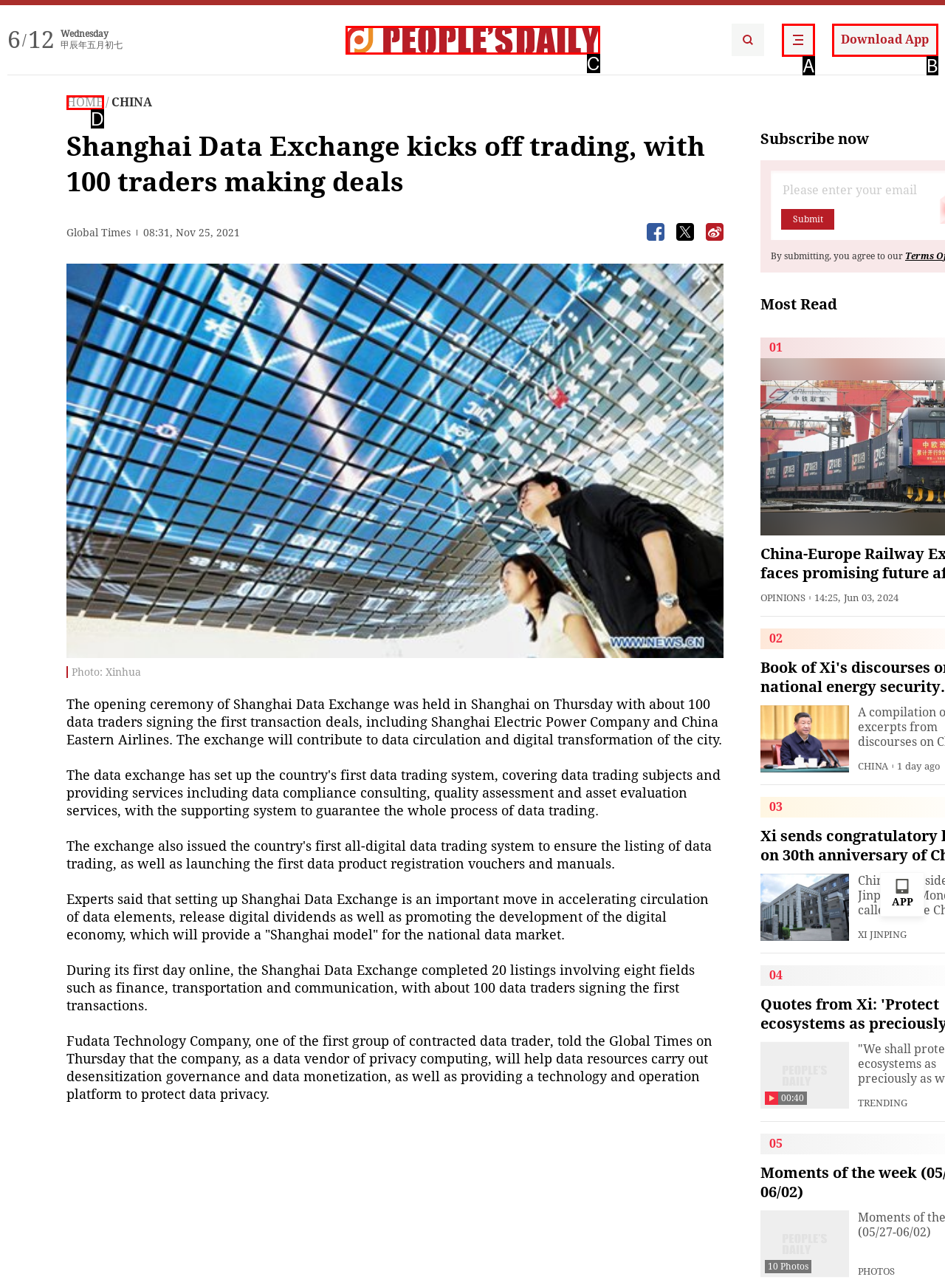Which UI element corresponds to this description: HOME
Reply with the letter of the correct option.

D